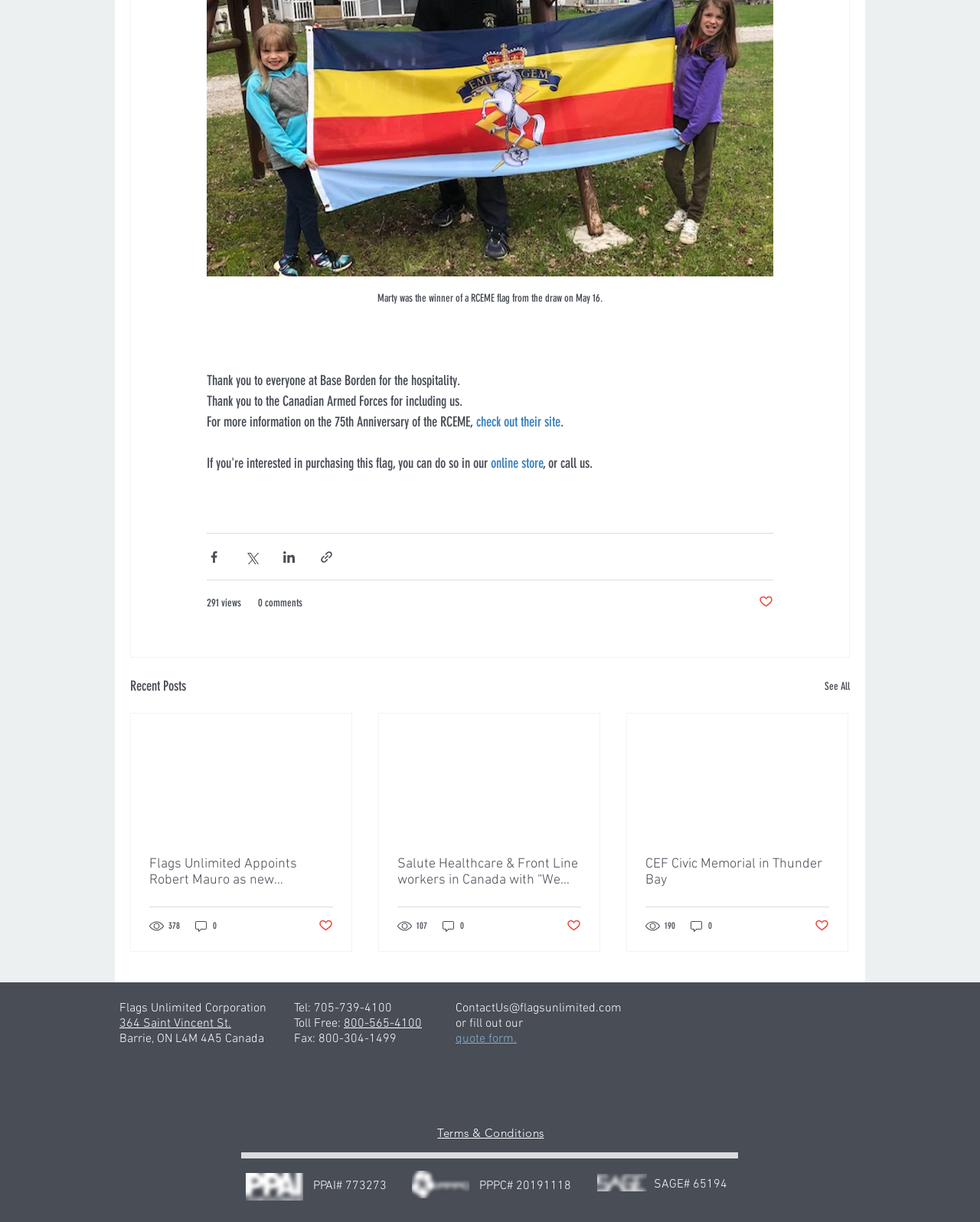Respond with a single word or phrase for the following question: 
What is the phone number of Flags Unlimited Corporation?

705-739-4100